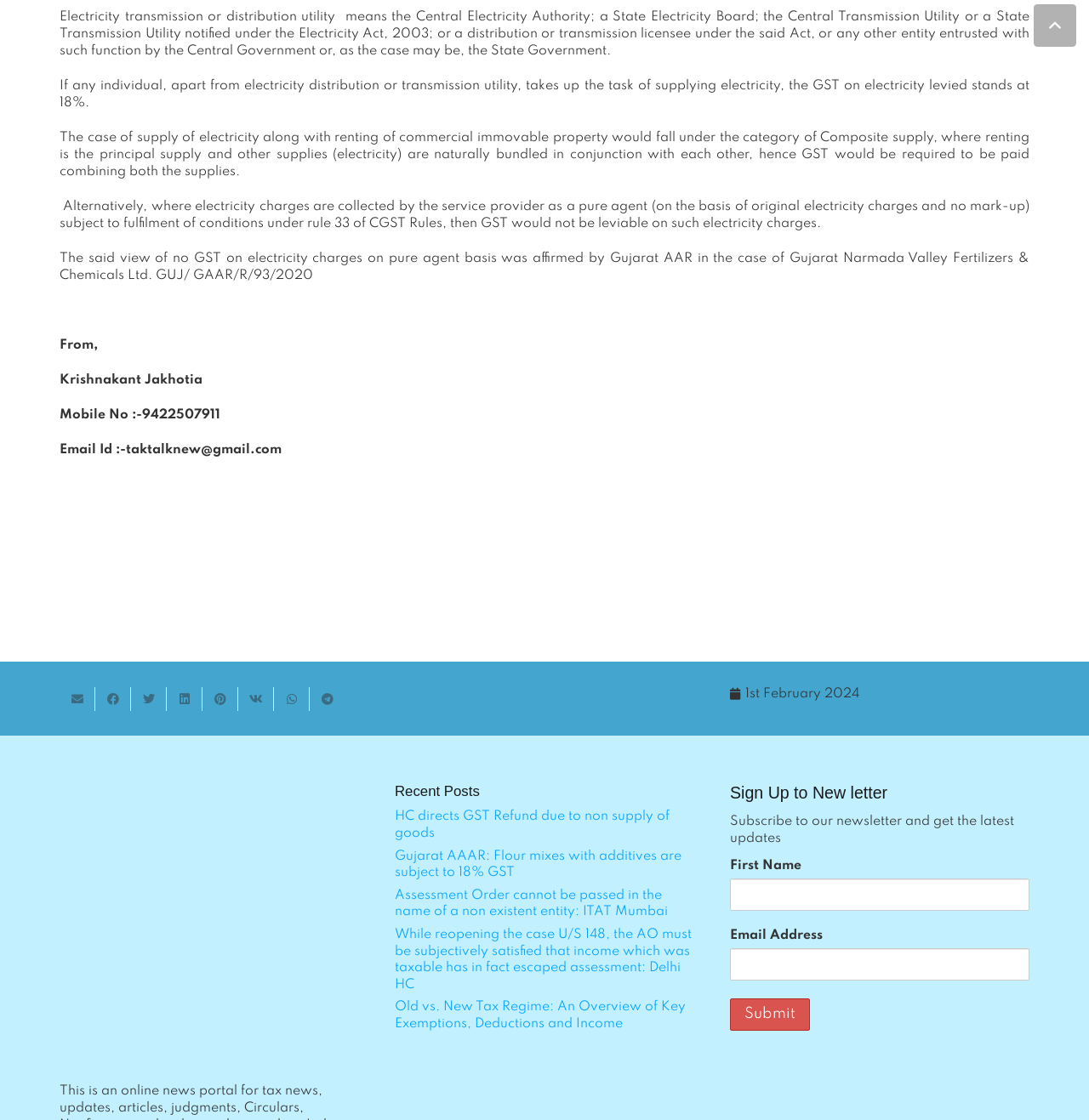Provide the bounding box coordinates of the area you need to click to execute the following instruction: "Read the recent post 'HC directs GST Refund due to non supply of goods'".

[0.362, 0.723, 0.615, 0.75]